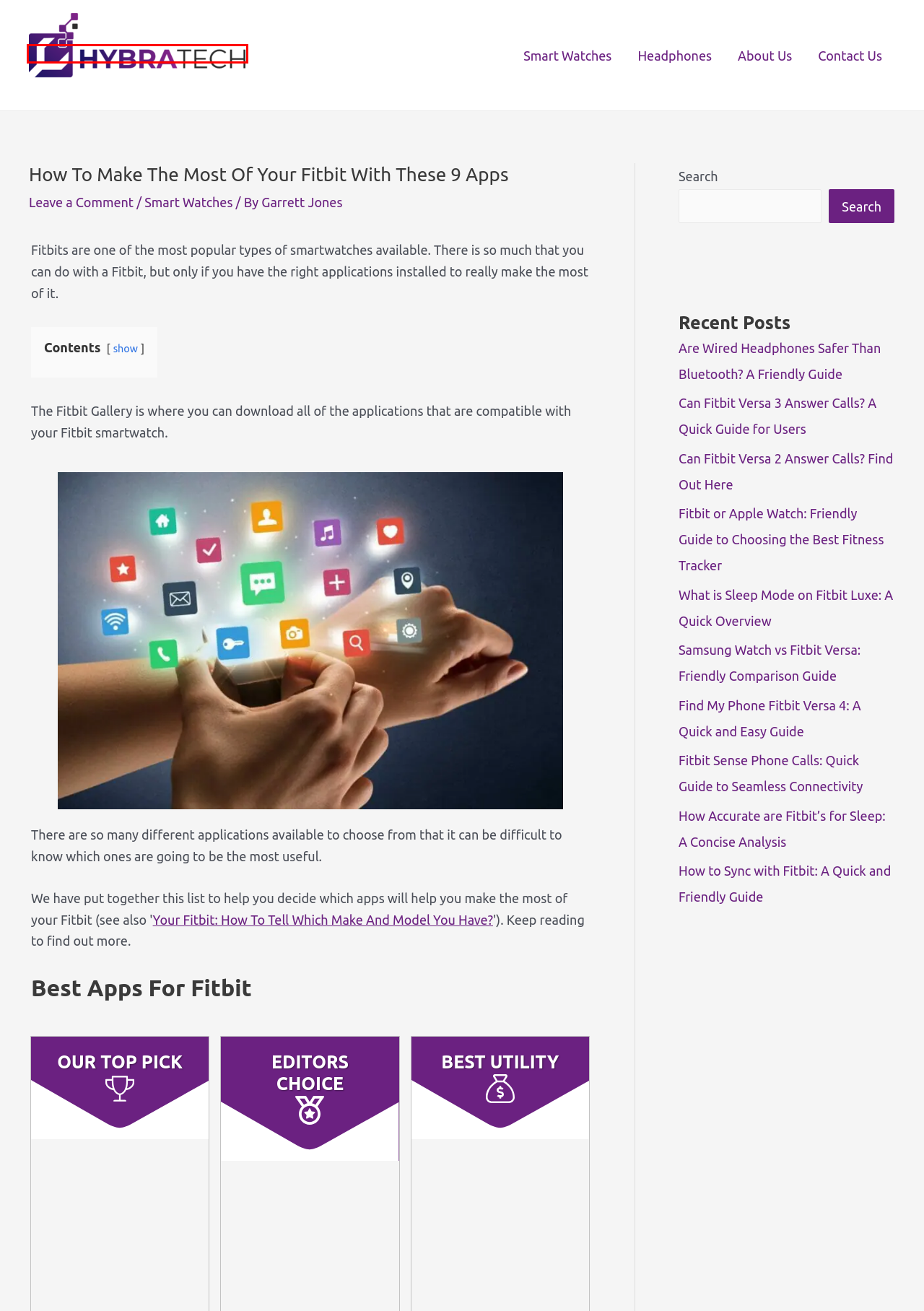Take a look at the provided webpage screenshot featuring a red bounding box around an element. Select the most appropriate webpage description for the page that loads after clicking on the element inside the red bounding box. Here are the candidates:
A. Are Wired Headphones Safer Than Bluetooth? A Friendly Guide – Hybratech
B. What You Need to Know About Bluetooth Headphones | Hybratech – Hybratech
C. Can Fitbit Versa 3 Answer Calls? A Quick Guide for Users – Hybratech
D. Hybratech – Everything about tech
E. Fitbit Sense Phone Calls: Quick Guide to Seamless Connectivity – Hybratech
F. Fitbit or Apple Watch: Friendly Guide to Choosing the Best Fitness Tracker – Hybratech
G. Learn About Our Tech Review Blog and Guide | Hybratech – Hybratech
H. Samsung Watch vs Fitbit Versa: Friendly Comparison Guide – Hybratech

D